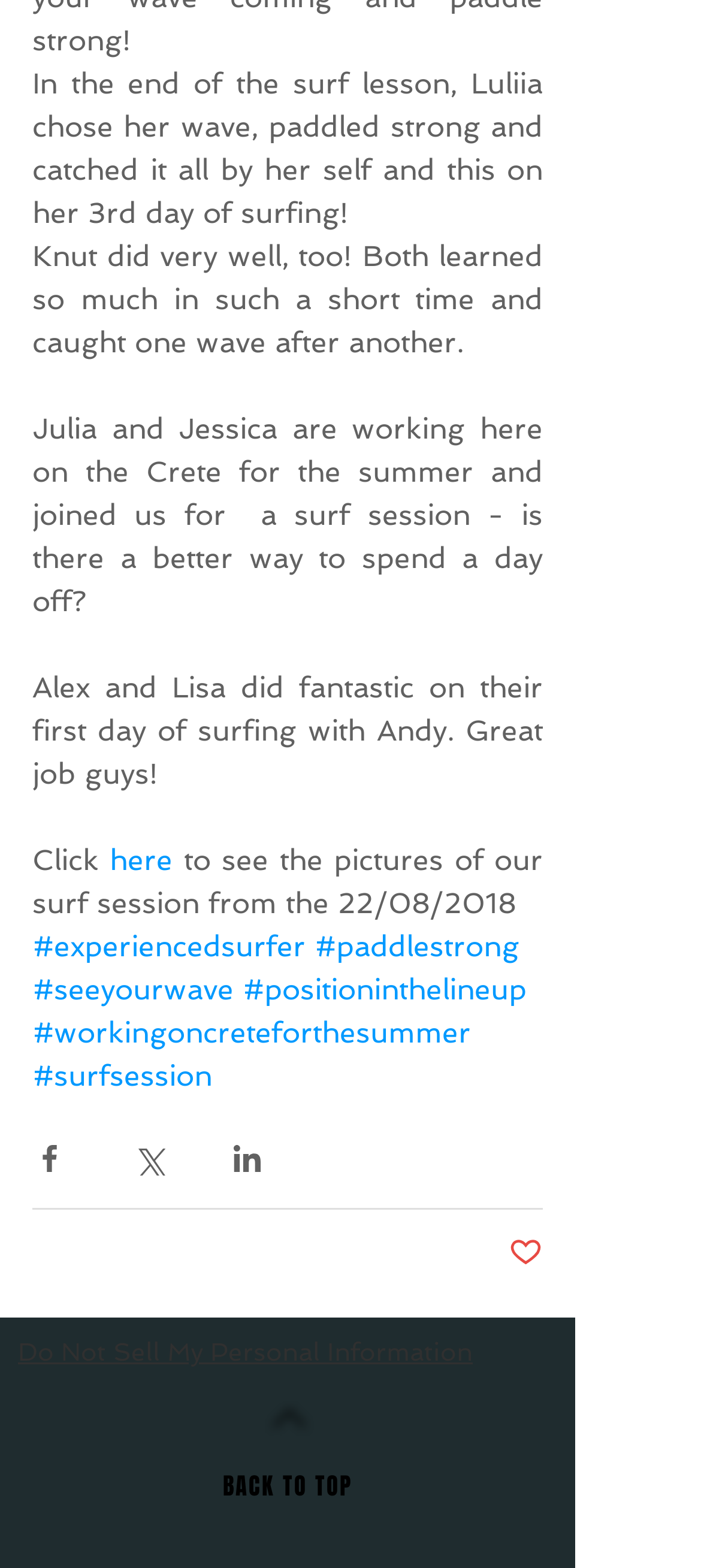Identify the bounding box coordinates of the clickable region to carry out the given instruction: "Click here to see the pictures of our surf session".

[0.157, 0.538, 0.247, 0.56]